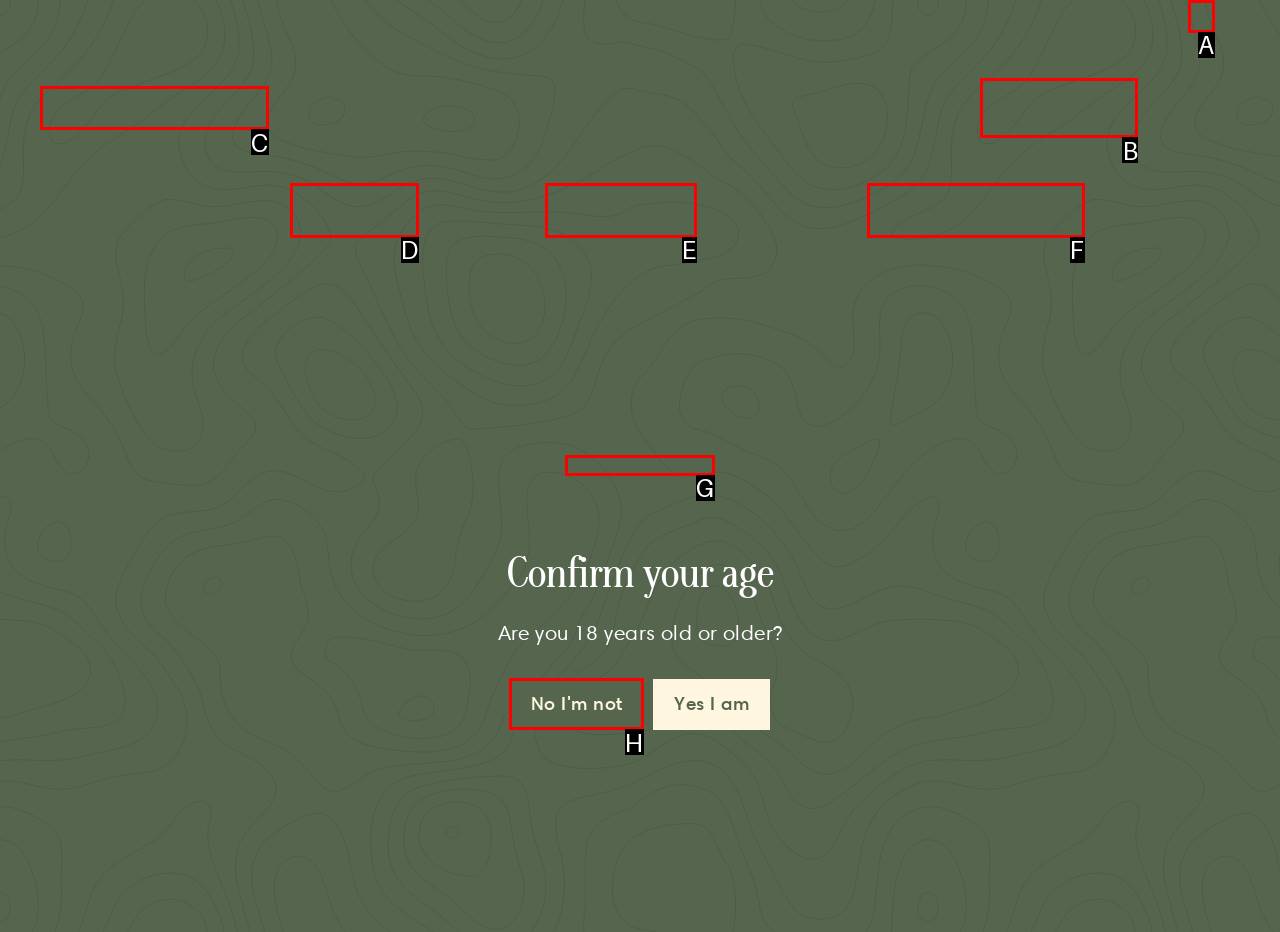To complete the task: Go to account page, select the appropriate UI element to click. Respond with the letter of the correct option from the given choices.

B